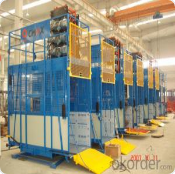Offer an in-depth caption that covers the entire scene depicted in the image.

The image showcases multiple units of the Building Hoist SC150, which is designed for construction purposes. Each hoist features a robust blue metal frame complemented by prominent safety features, including yellow safety barriers. These single cages are strategically placed side by side in a spacious industrial environment, highlighting their functionality in material transport on construction sites. The well-arranged design and visible machinery suggest a focus on efficiency and safety during lifting operations, making these hoists an essential component for modern construction processes. For further details, the image is associated with a link for more information about this specific model.